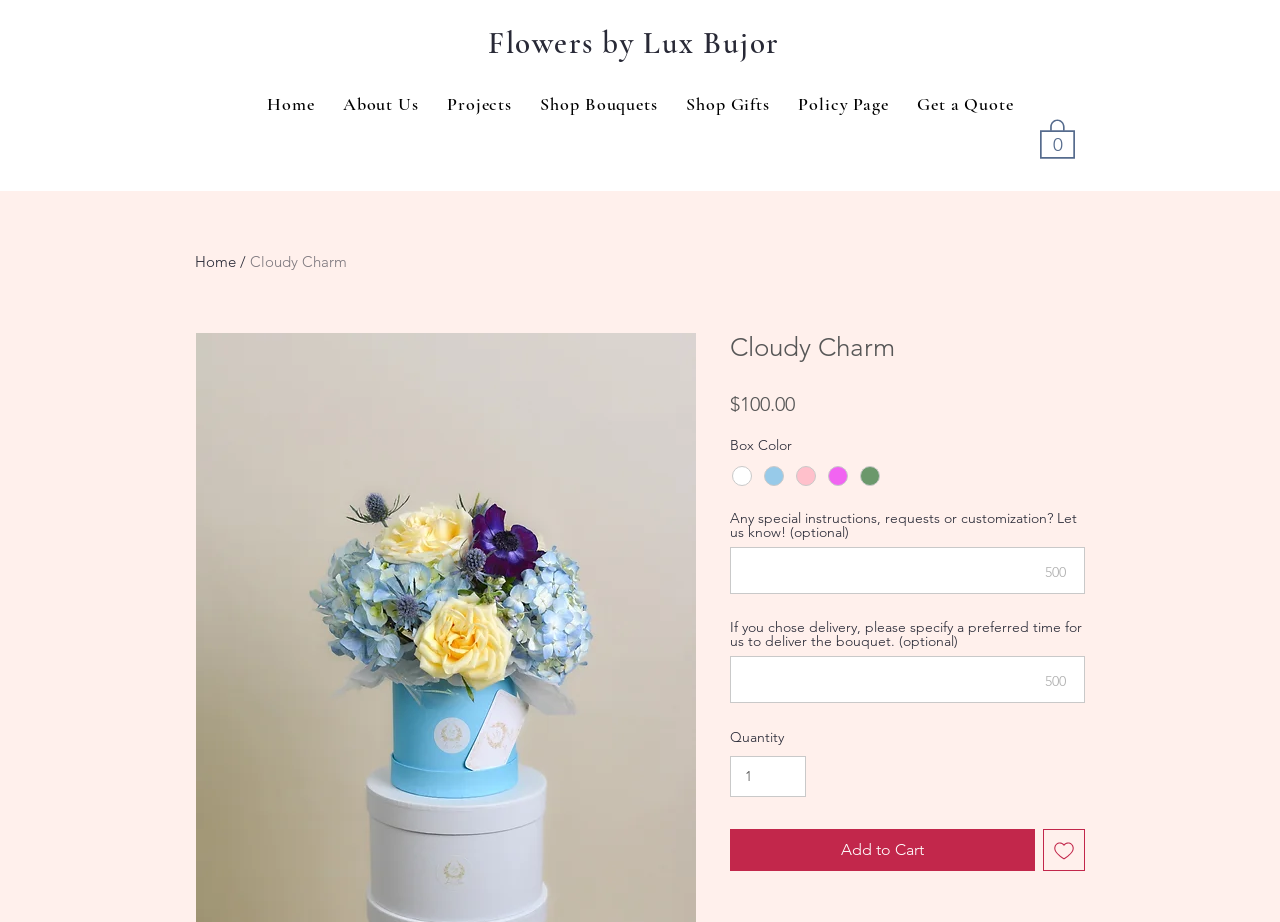Determine the bounding box coordinates of the clickable region to carry out the instruction: "View the 'About Us' page".

[0.26, 0.089, 0.335, 0.137]